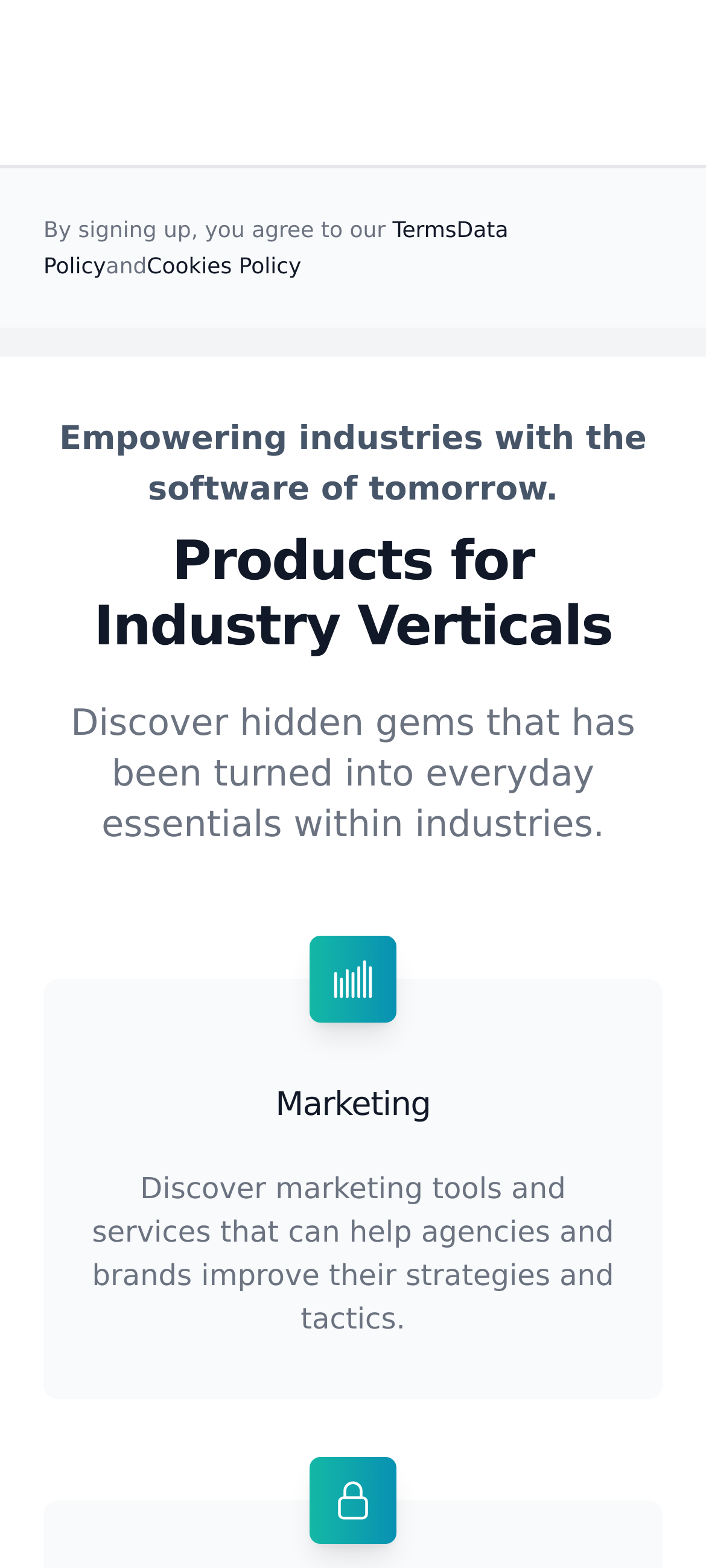Please reply with a single word or brief phrase to the question: 
What is the focus of the company's products?

Industry Verticals